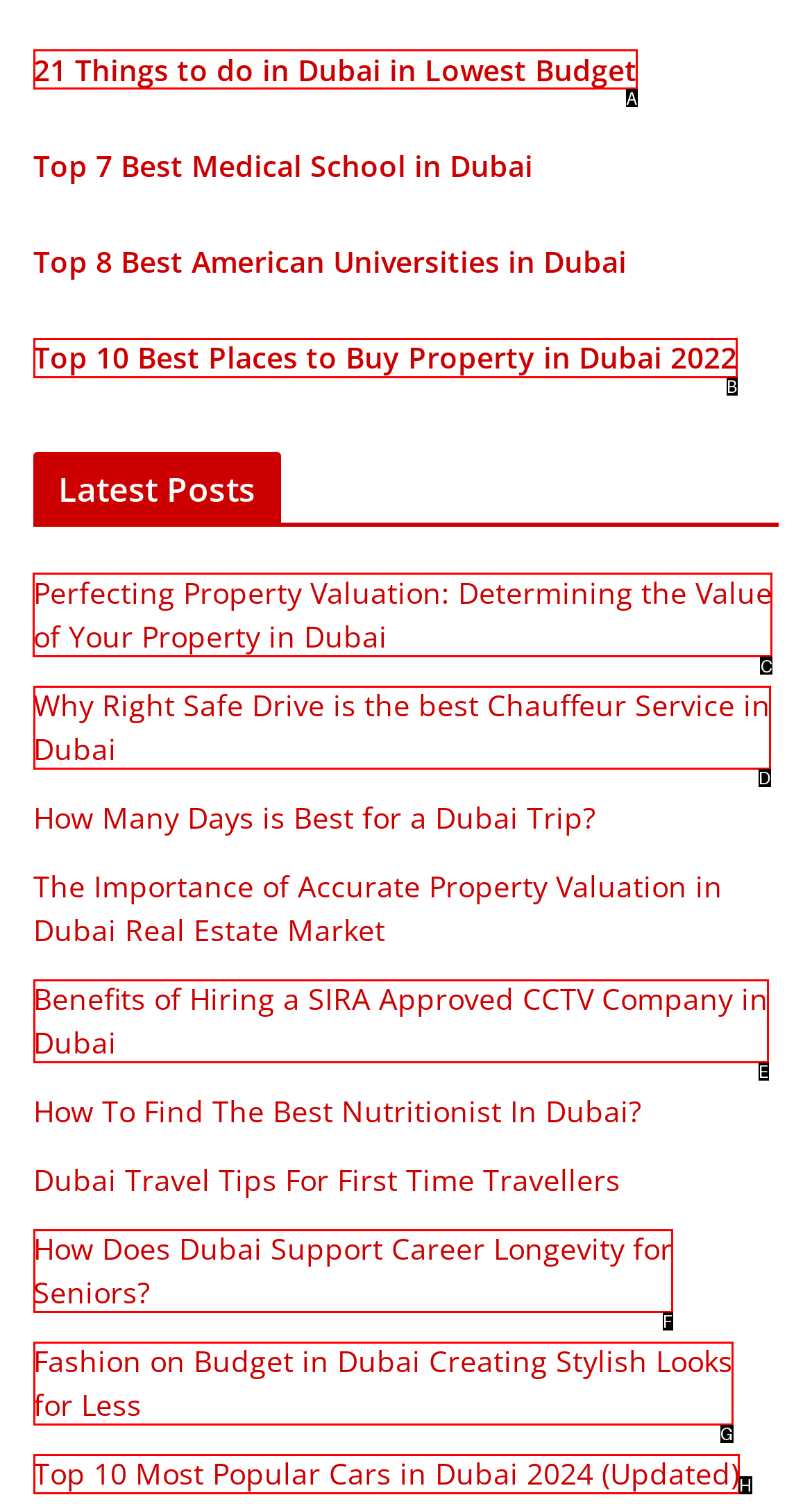From the given choices, which option should you click to complete this task: Find out how to determine the value of your property in Dubai? Answer with the letter of the correct option.

C